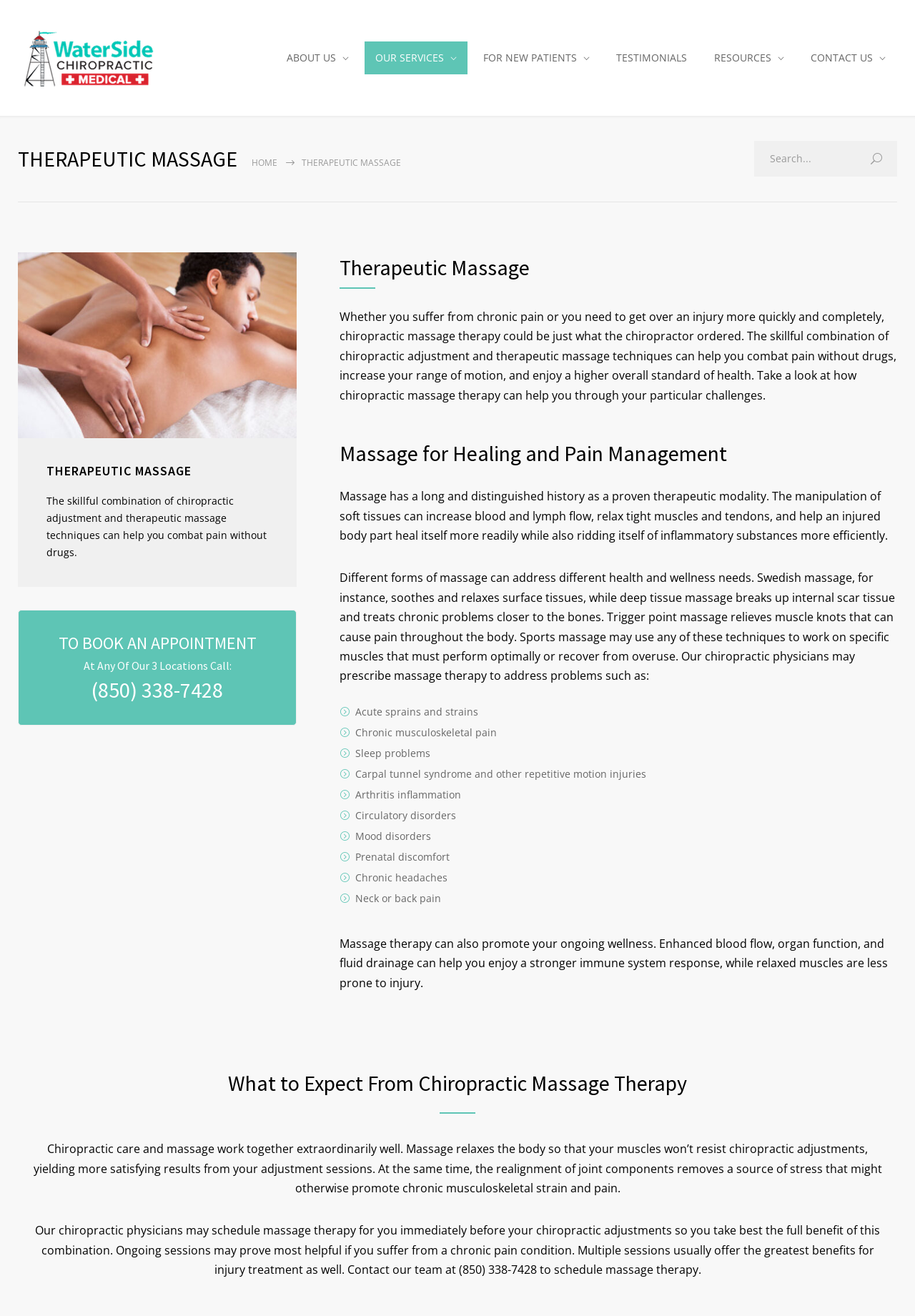Please respond to the question with a concise word or phrase:
What is the purpose of massage therapy?

To combat pain without drugs